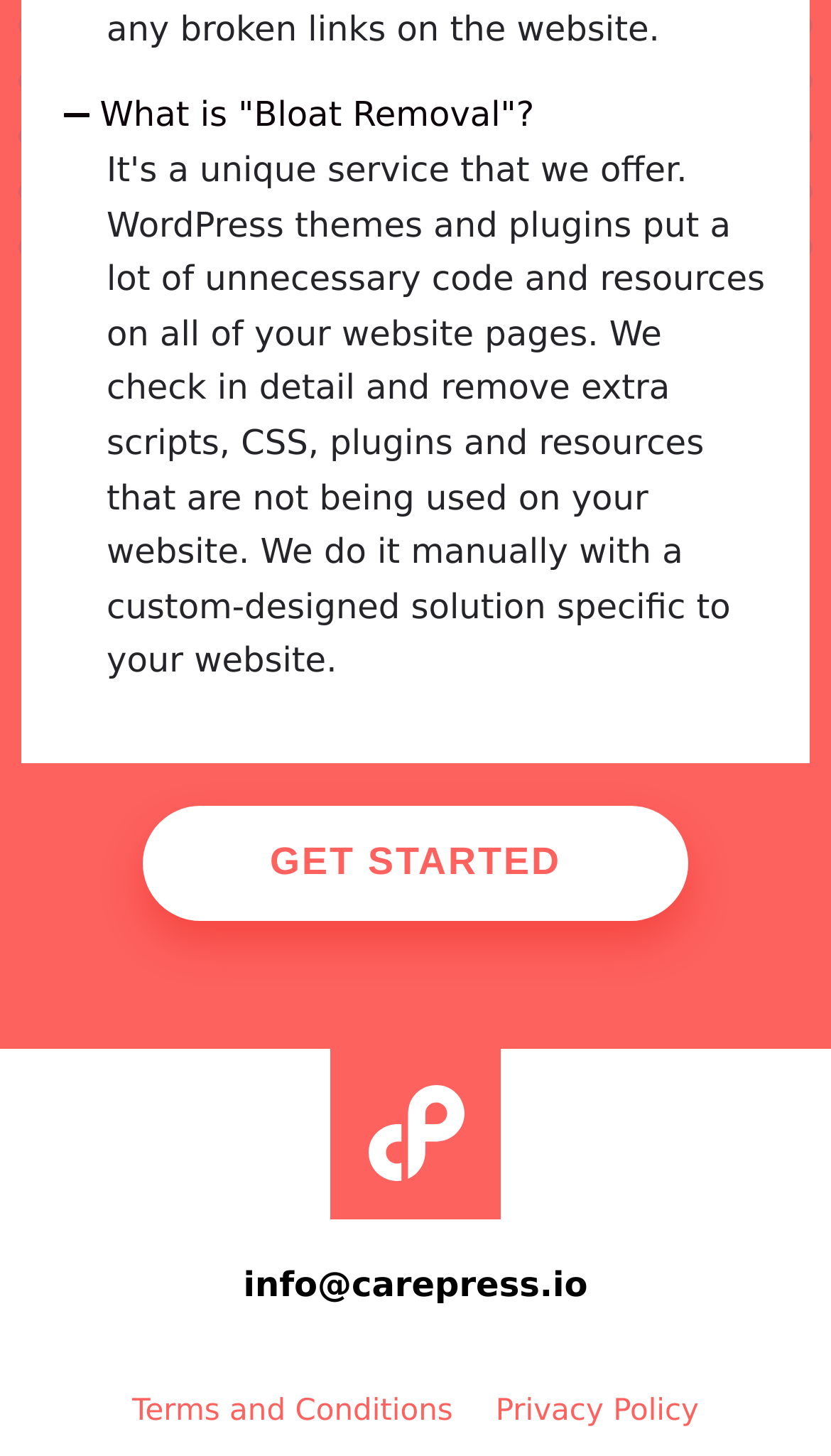Provide the bounding box coordinates of the HTML element this sentence describes: "parent_node: info@carepress.io". The bounding box coordinates consist of four float numbers between 0 and 1, i.e., [left, top, right, bottom].

[0.397, 0.72, 0.603, 0.837]